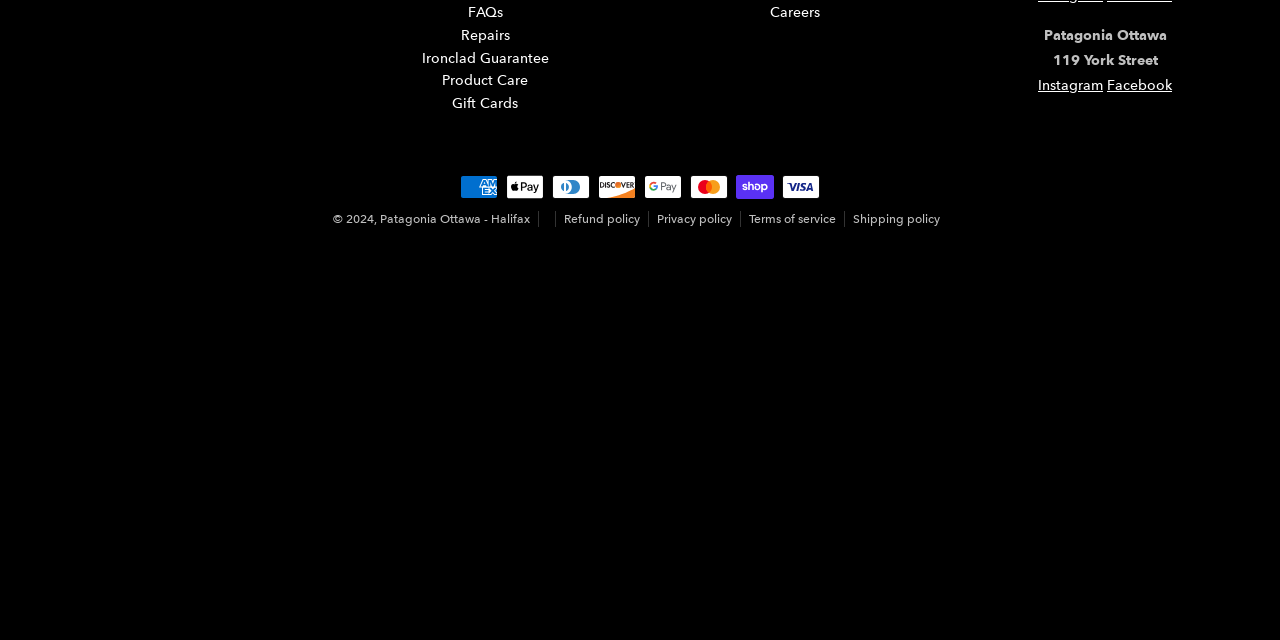Given the element description: "About", predict the bounding box coordinates of this UI element. The coordinates must be four float numbers between 0 and 1, given as [left, top, right, bottom].

None